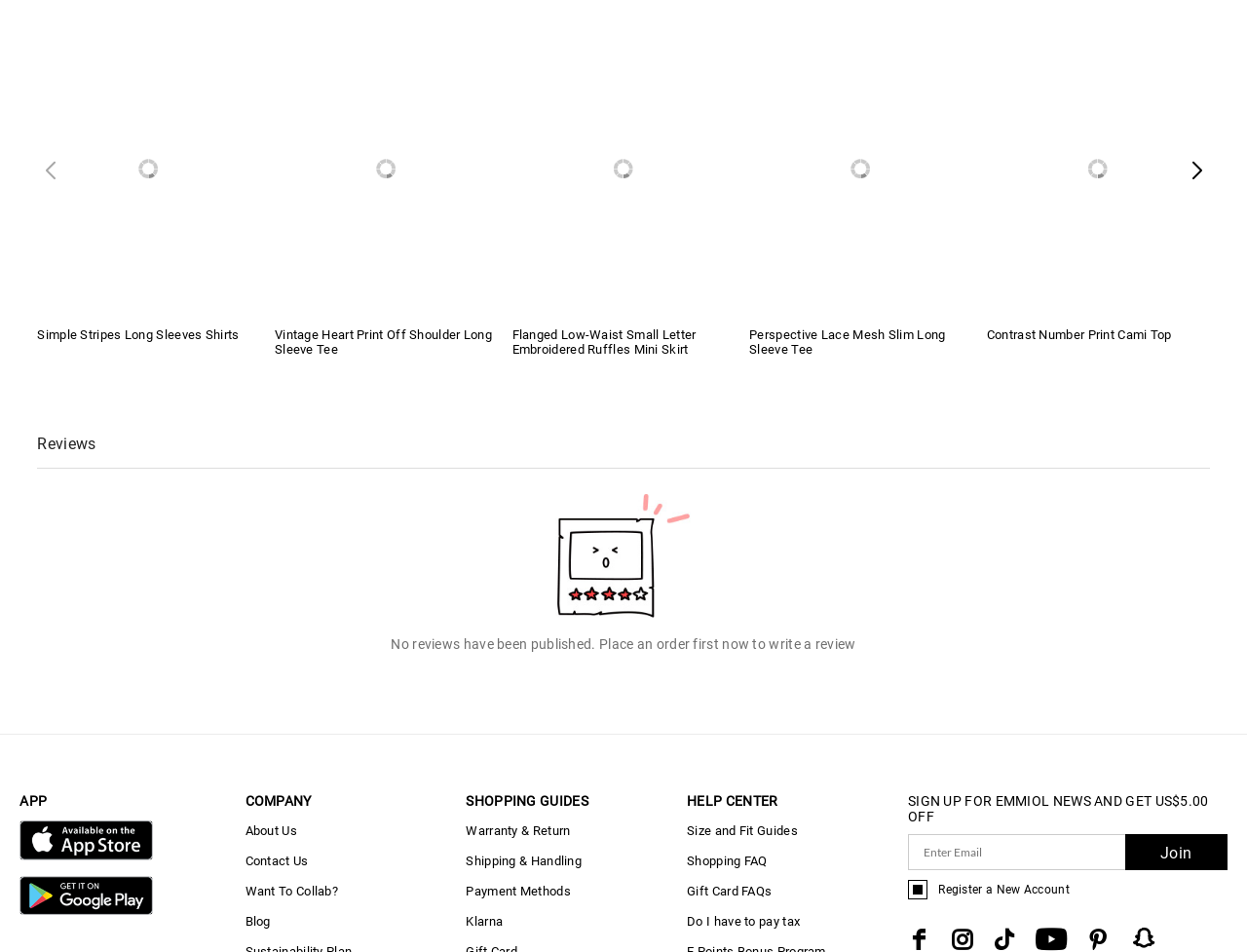Identify the bounding box coordinates of the section to be clicked to complete the task described by the following instruction: "Click the 'EMMIOL App Store' link". The coordinates should be four float numbers between 0 and 1, formatted as [left, top, right, bottom].

[0.016, 0.891, 0.122, 0.907]